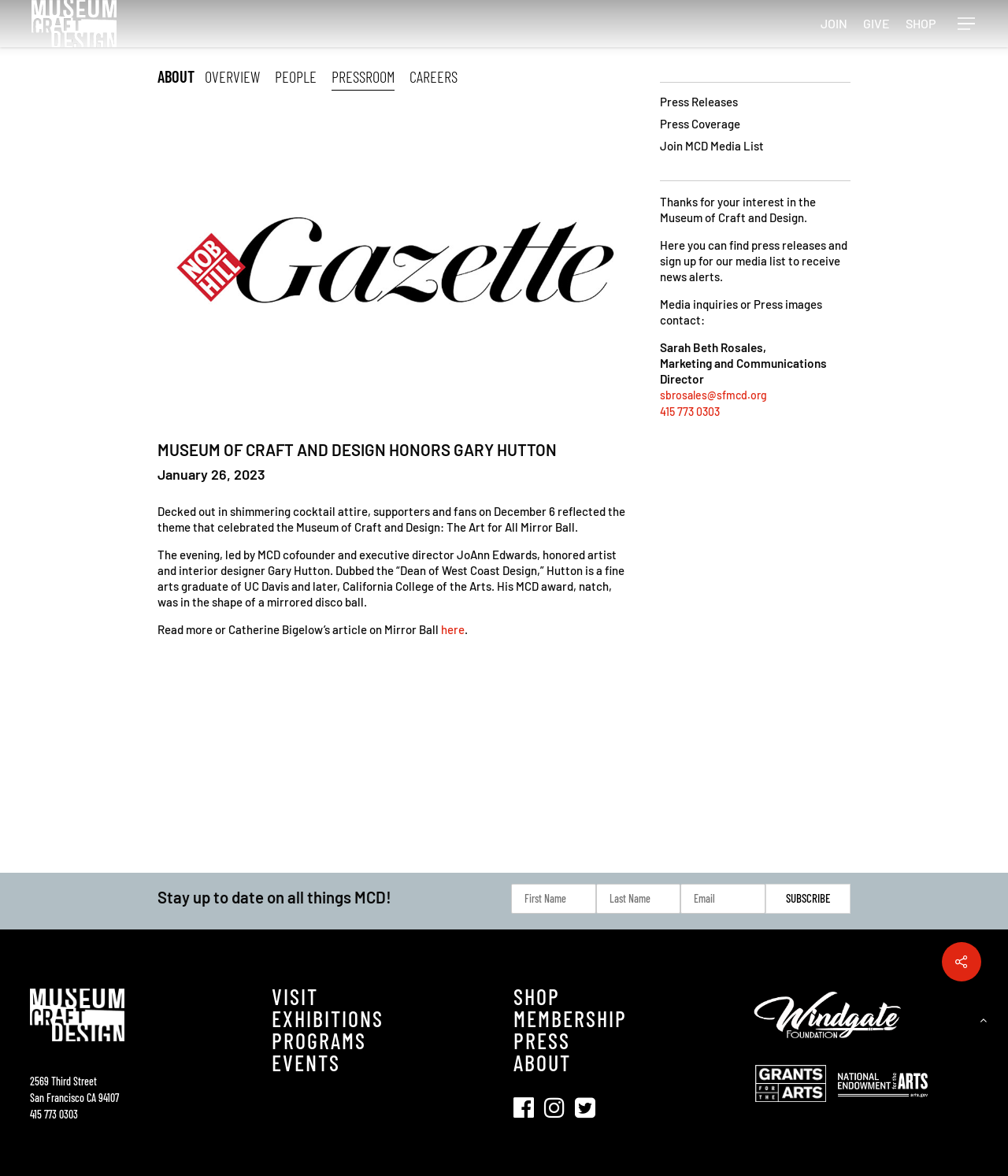Could you highlight the region that needs to be clicked to execute the instruction: "Click on the JOIN link"?

[0.814, 0.015, 0.841, 0.025]